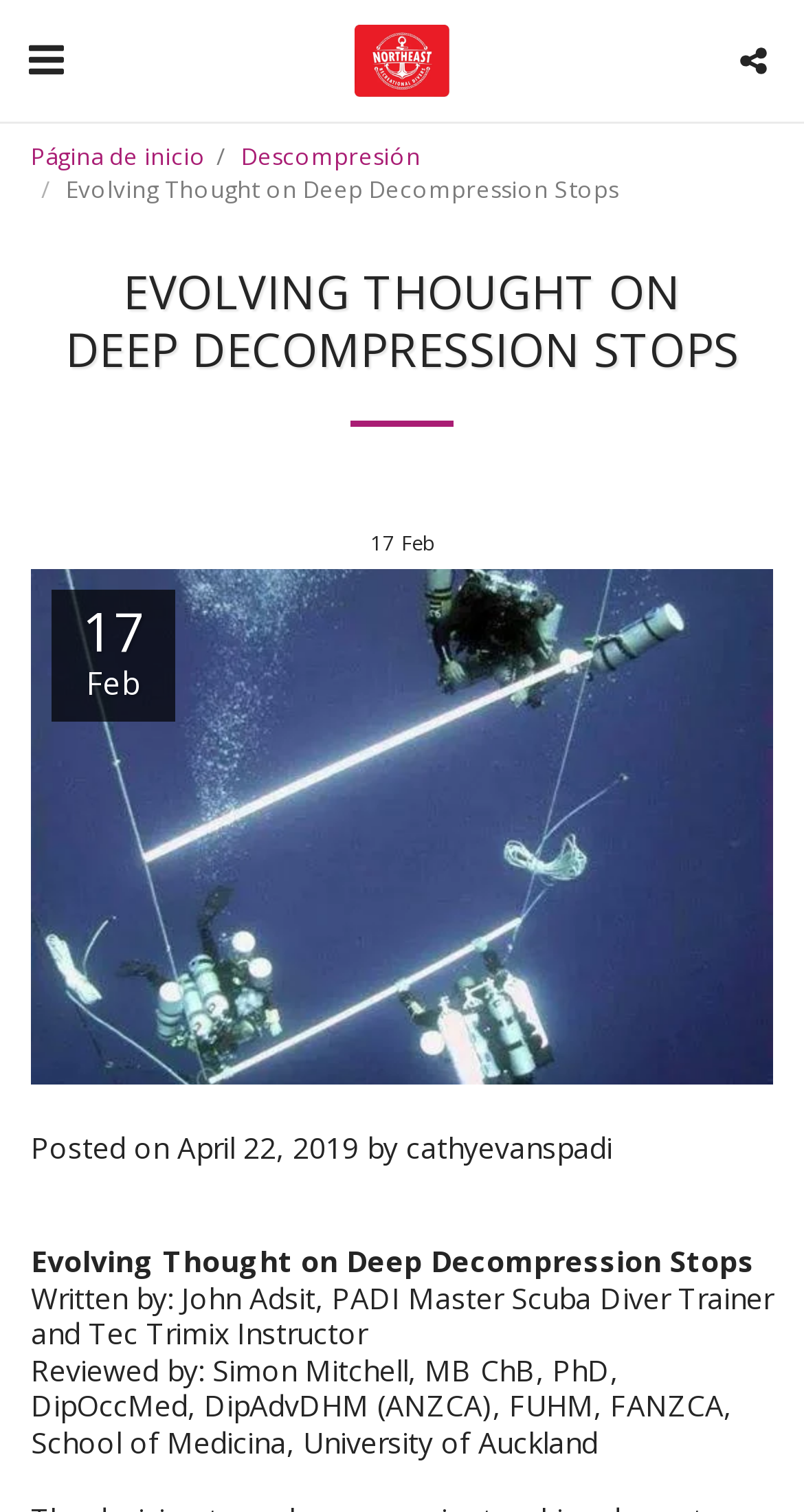Based on the image, please respond to the question with as much detail as possible:
How many links are there in the top navigation bar?

I found the links by looking at the top navigation bar and counting the links 'Página de inicio', 'Descompresión', and the website logo link.